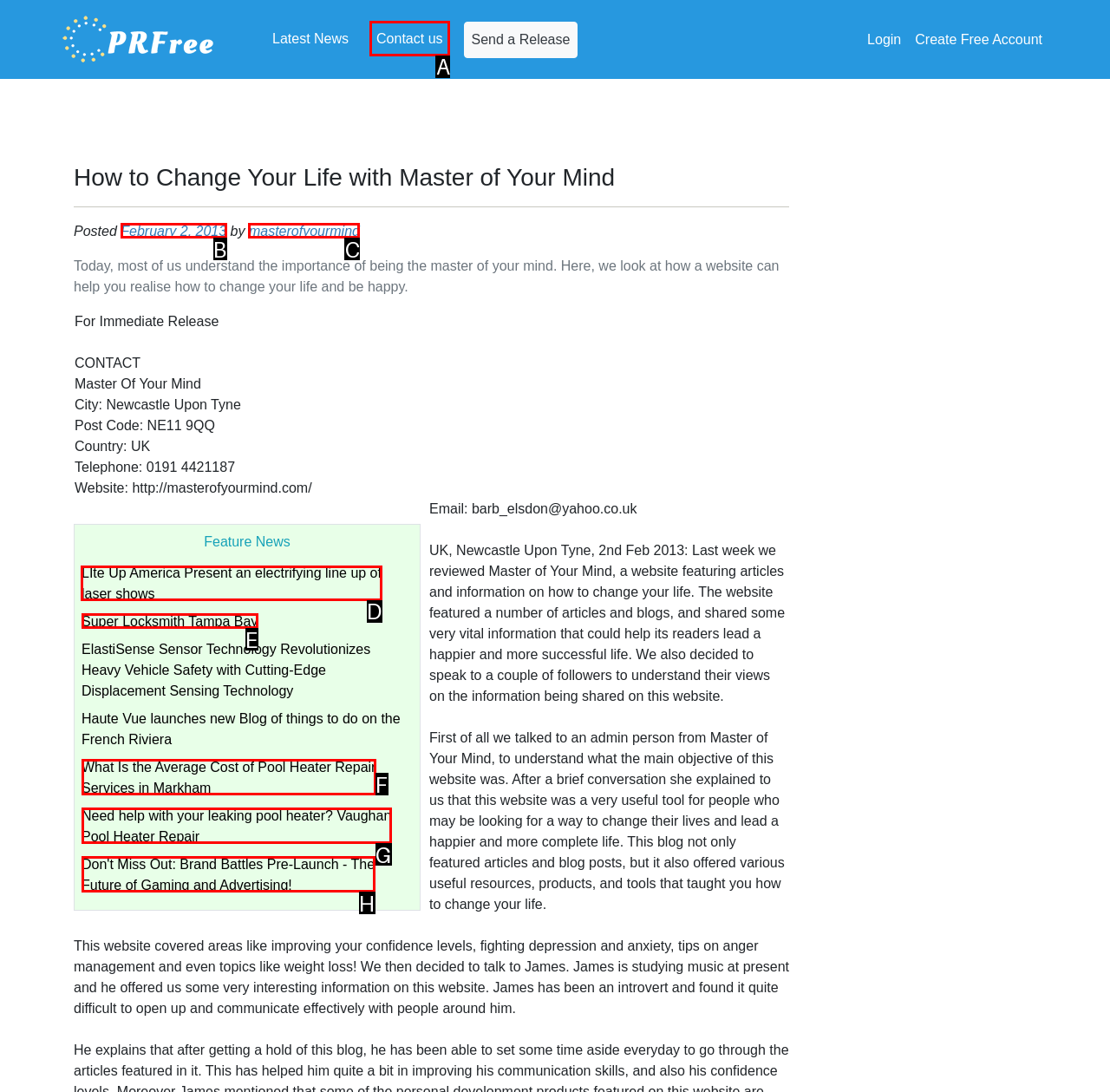From the given options, tell me which letter should be clicked to complete this task: Click on 'LIte Up America Present an electrifying line up of laser shows' link
Answer with the letter only.

D